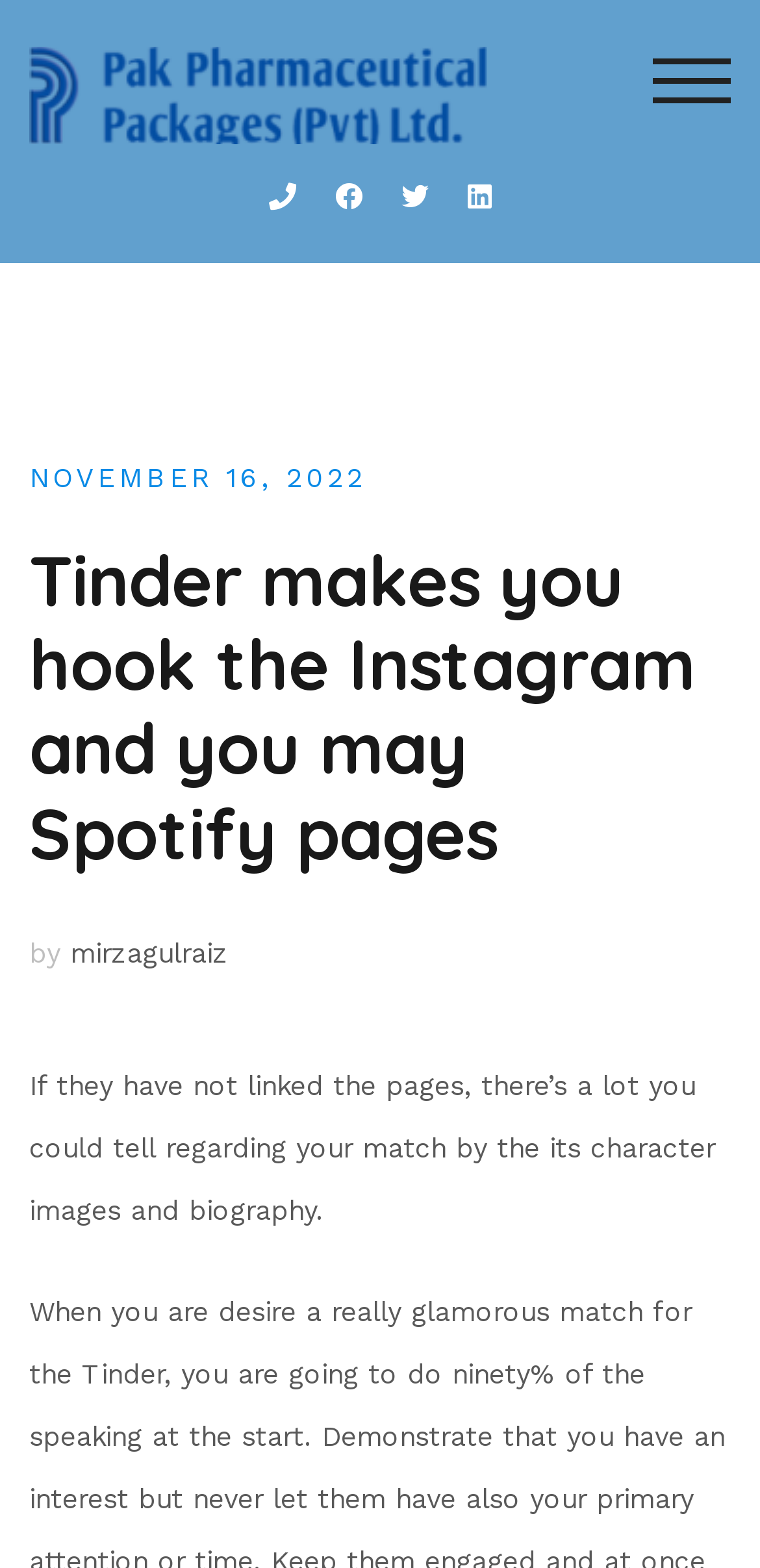Explain the webpage in detail, including its primary components.

The webpage appears to be an article or blog post with a title "Tinder makes you hook the Instagram and you may Spotify pages" at the top. Below the title, there is a link and an image, both labeled "Pak Pharmaceutical Packages (Pvt) Ltd", positioned at the top-left corner of the page.

To the top-right corner, there is a button labeled "TOGGLE MOBILE MENU". Below this button, there are four links, each with an empty text label, positioned horizontally next to each other.

The main content of the page is divided into two sections. The first section has a header with a date "NOVEMBER 16, 2022" and a title "Tinder makes you hook the Instagram and you may Spotify pages" again. The second section has a text paragraph that starts with "by" followed by a link labeled "mirzagulraiz", and then a block of text that discusses what can be inferred about a match on Tinder based on their character images and biography.

There are no other images on the page besides the one at the top-left corner. The overall layout is organized, with clear headings and concise text.